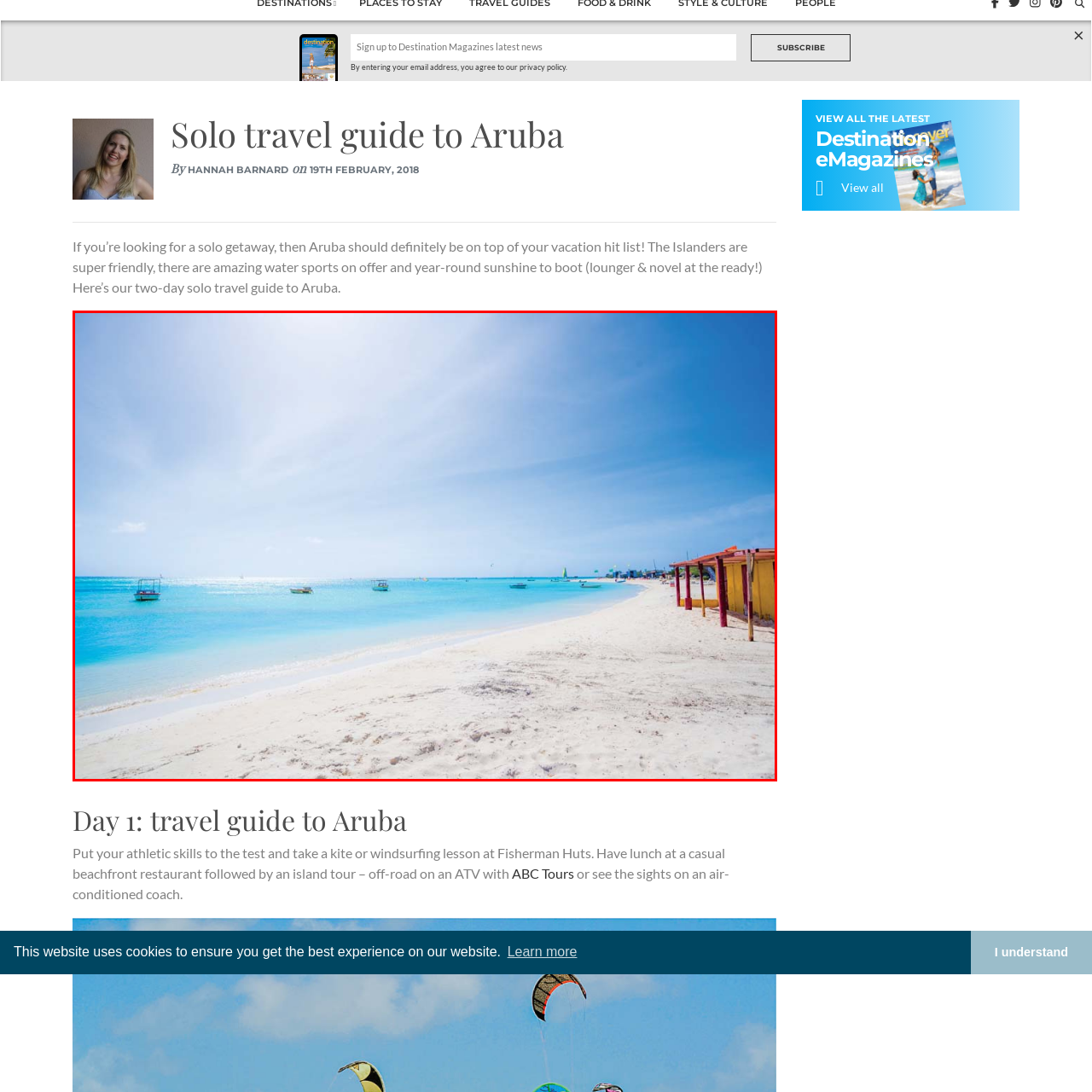Explain in detail what is happening in the image that is surrounded by the red box.

A stunning view of the pristine beaches of Aruba, where soft, white sands meet the vibrant turquoise waters. The beach stretches invitingly under a clear blue sky, dotted with a few small boats bobbing gently on the water, hinting at the island's renowned water sports and recreational activities. In the distance, you can see colorful beach huts, adding a charming local touch to the scene. This image perfectly encapsulates a serene tropical getaway, ideal for solo travelers looking to explore and enjoy Aruba's natural beauty.